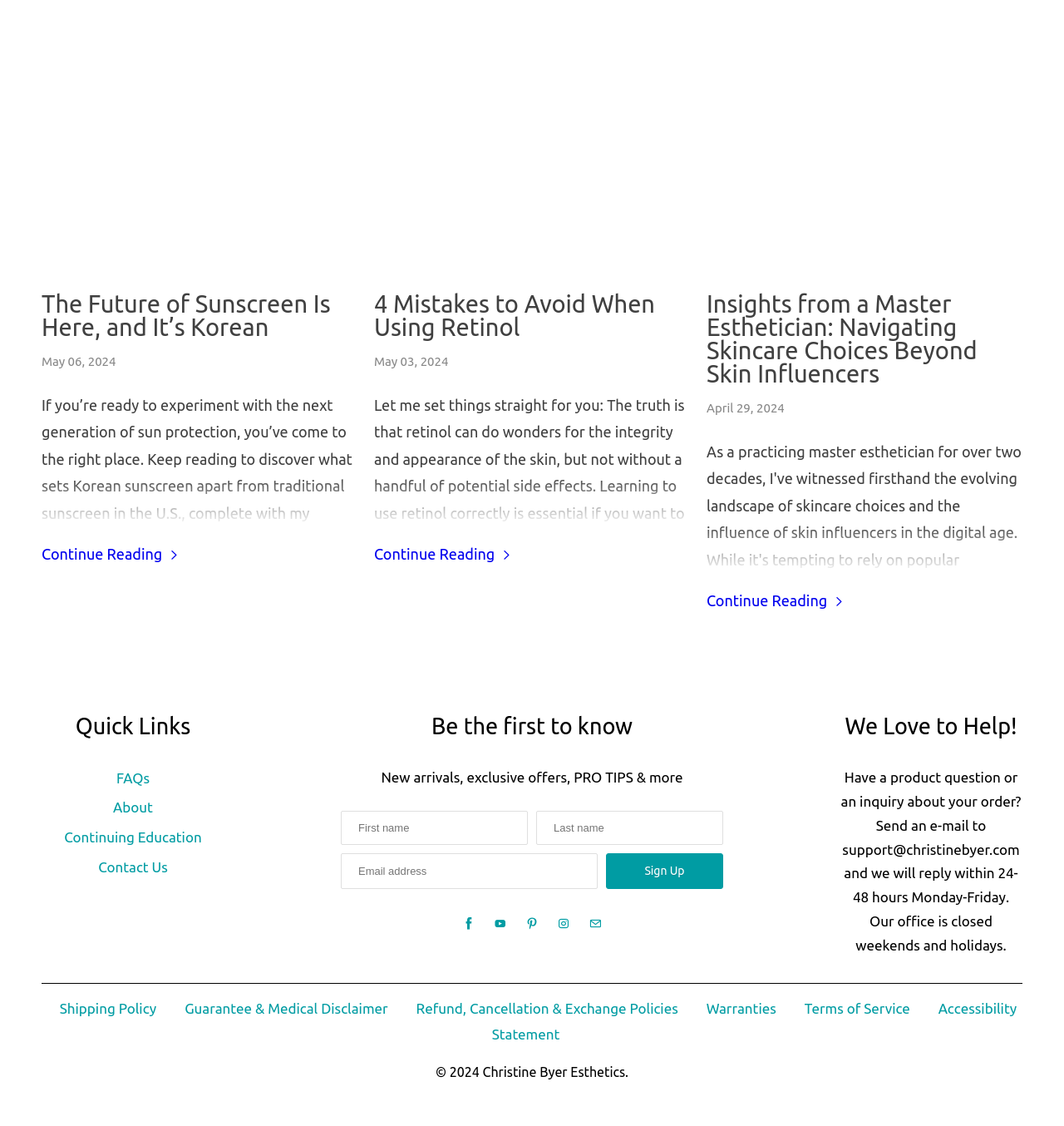Can you find the bounding box coordinates for the element to click on to achieve the instruction: "Check out EVENTS"?

None